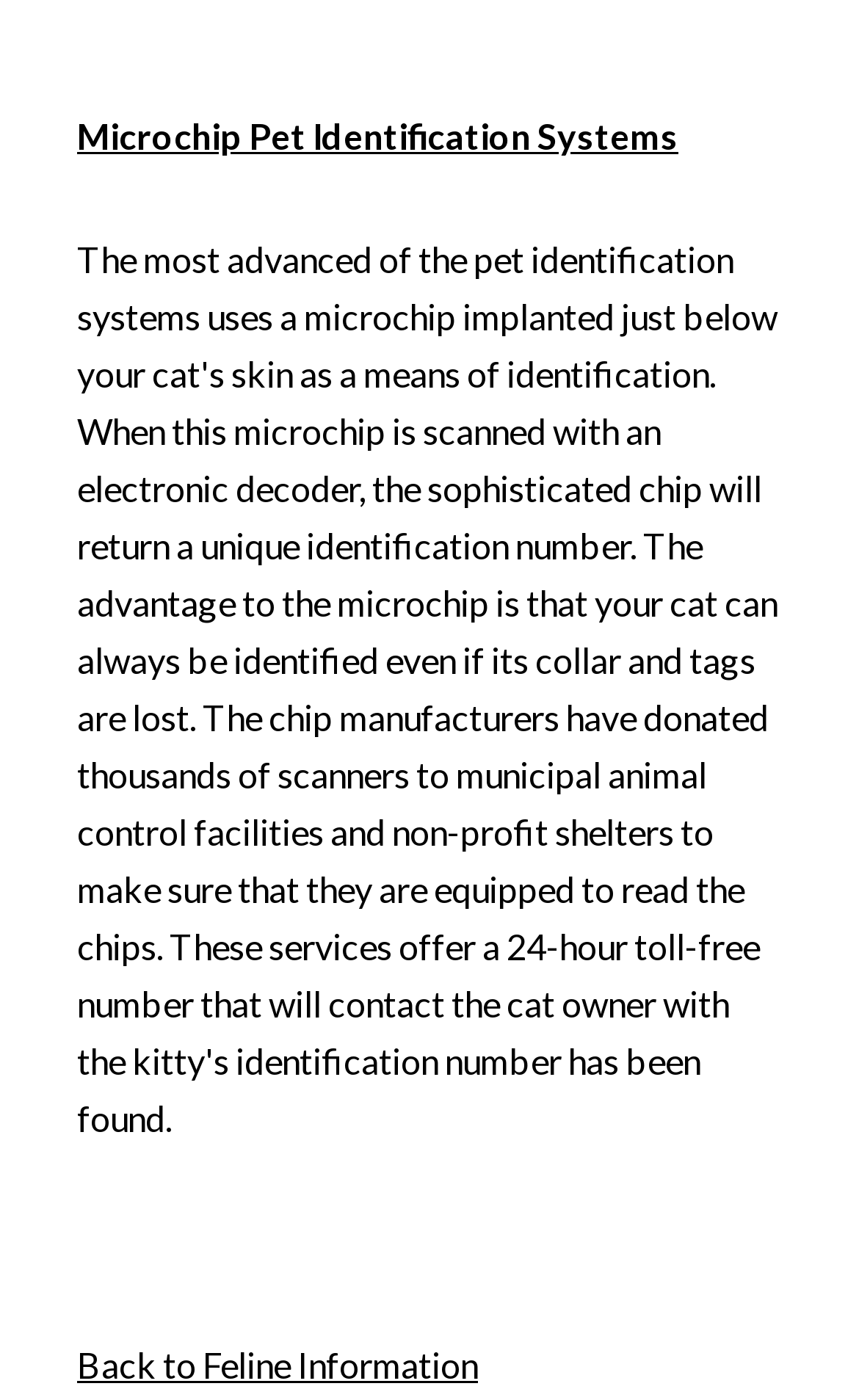Predict the bounding box of the UI element that fits this description: "Back to Feline Information".

[0.09, 0.96, 0.556, 0.99]